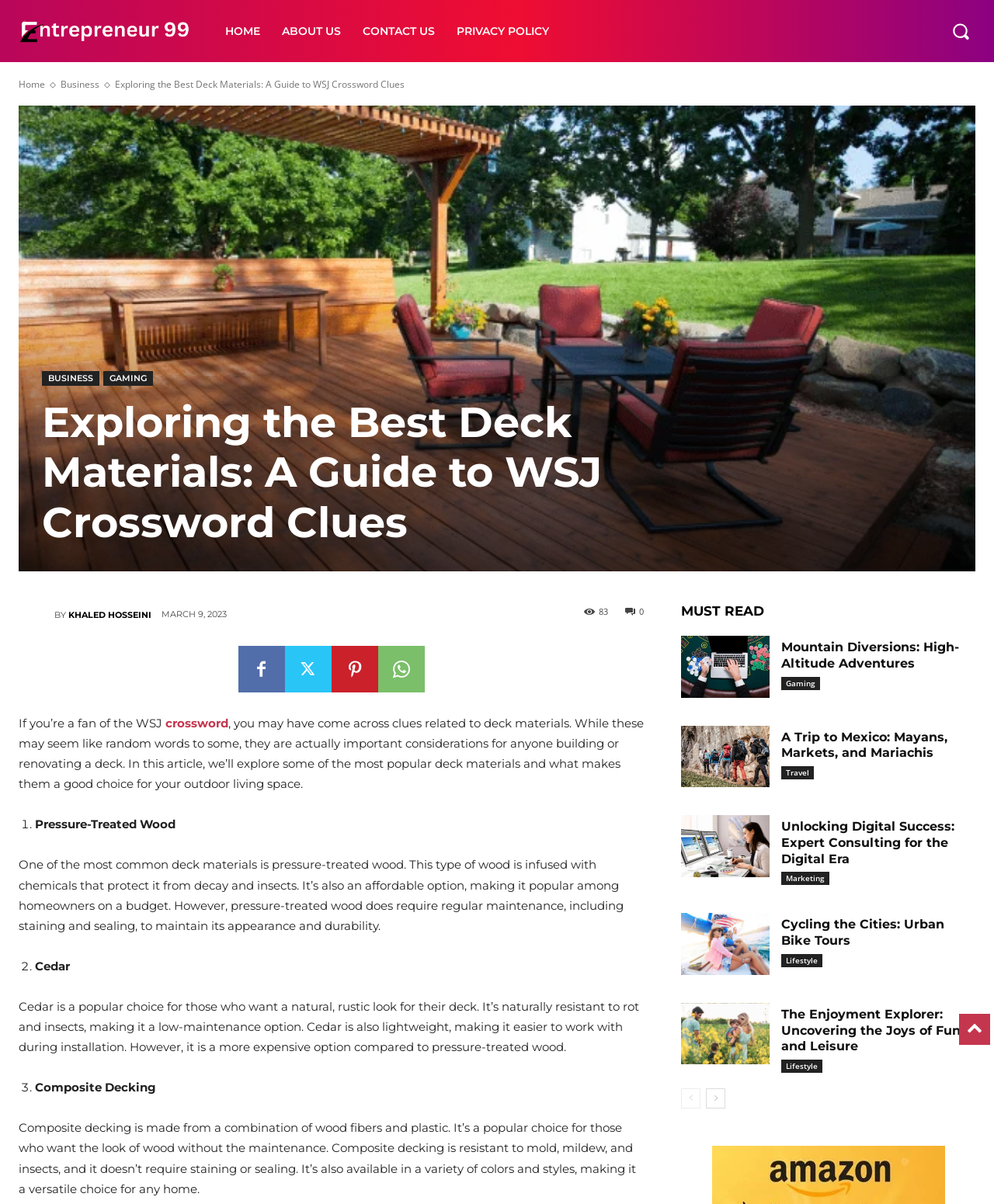Can you pinpoint the bounding box coordinates for the clickable element required for this instruction: "View the next page"? The coordinates should be four float numbers between 0 and 1, i.e., [left, top, right, bottom].

[0.71, 0.904, 0.73, 0.921]